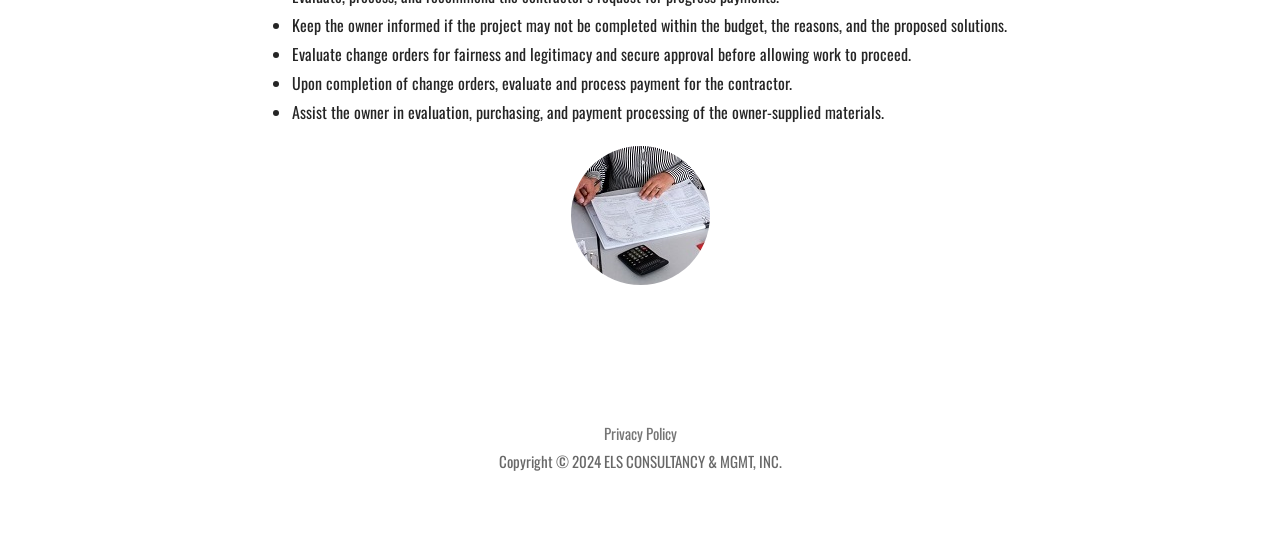What is the purpose of keeping the owner informed about project budget?
Respond to the question with a well-detailed and thorough answer.

The webpage mentions keeping the owner informed if the project may not be completed within the budget, along with the reasons and proposed solutions, which suggests that the purpose is to provide transparency and alternatives to the owner in case of budget overruns.